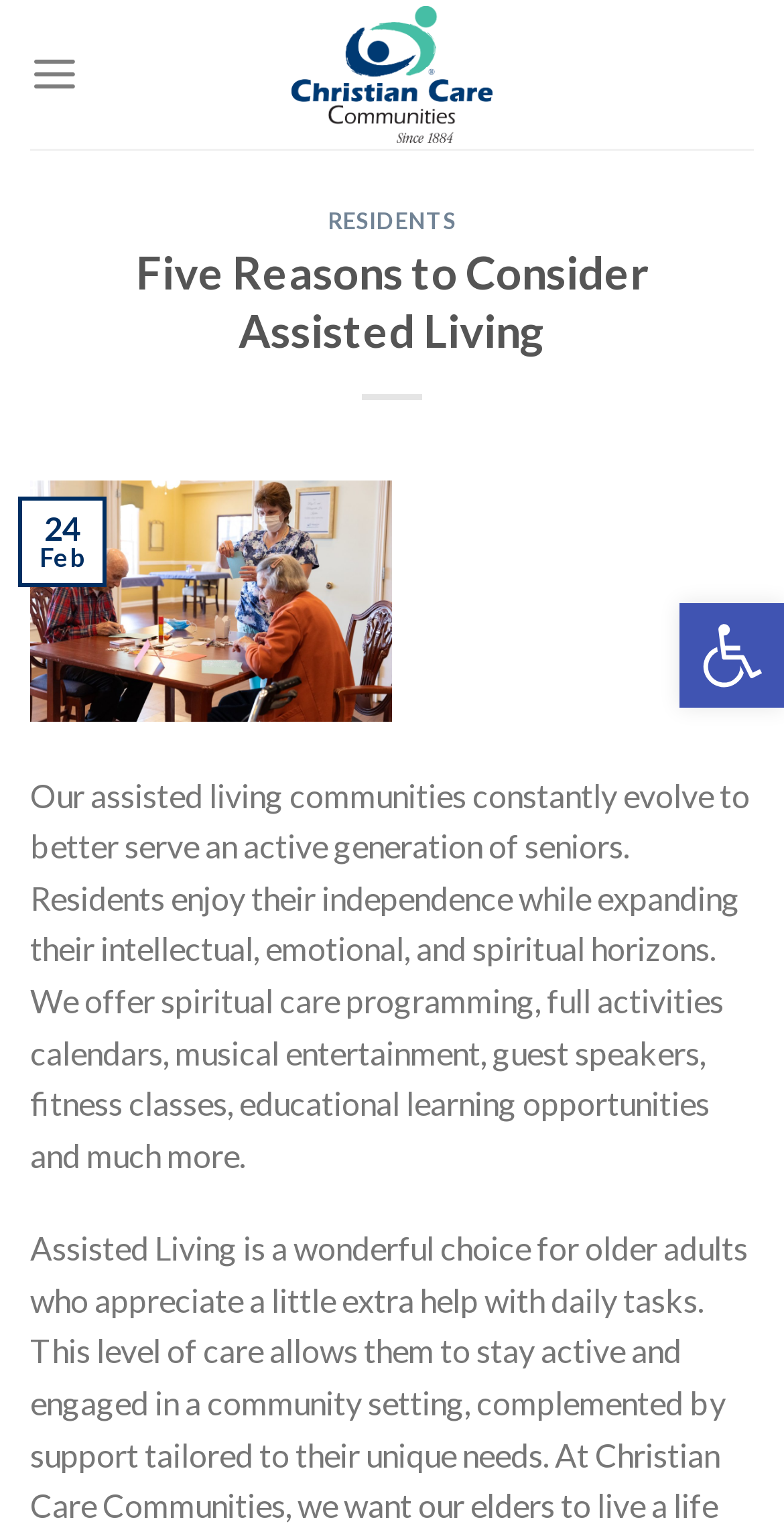What is the purpose of the 'Accessibility Tools' link? Look at the image and give a one-word or short phrase answer.

To open accessibility tools